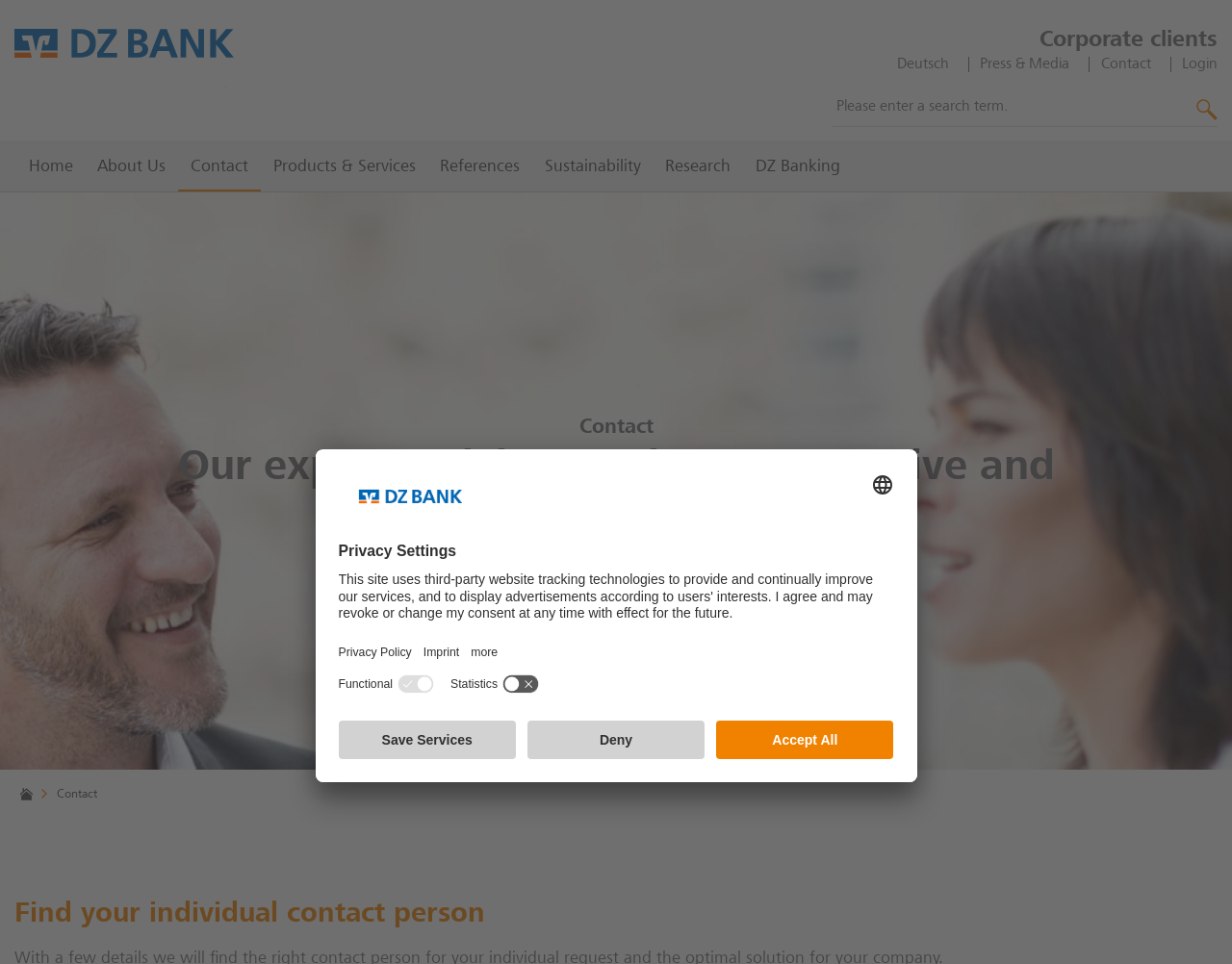Generate a comprehensive description of the contents of the webpage.

The webpage is a contact page with a focus on corporate clients. At the top left, there is a small image with a link, and a static text "Corporate clients" is placed to its right. Below this, there are five links: "Deutsch", "Press & Media", "Contact", "Login", and a search bar with a combobox and an image. 

On the top right, there is a navigation menu with links to "Home", "About Us", "Contact", "Products & Services", "References", "Sustainability", "Research", and "DZ Banking". Below this menu, there is a large background image that spans the entire width of the page.

The main content of the page is divided into two sections. The first section has a heading that reads "Our experts advise you in a cooperative and long-term partnership". The second section has a static text "Contact" and a heading "Contact" below it. There are also two links, "home" and "Contact", with corresponding images.

At the bottom of the page, there is a static text "Find your individual contact person". A modal dialog "Privacy Settings" is also present, which contains a description of the site's use of third-party tracking technologies and provides options to select language, open privacy policy, and open imprint. The dialog also has three buttons: "Select language", "Save Services", and "Deny" and "Accept All".